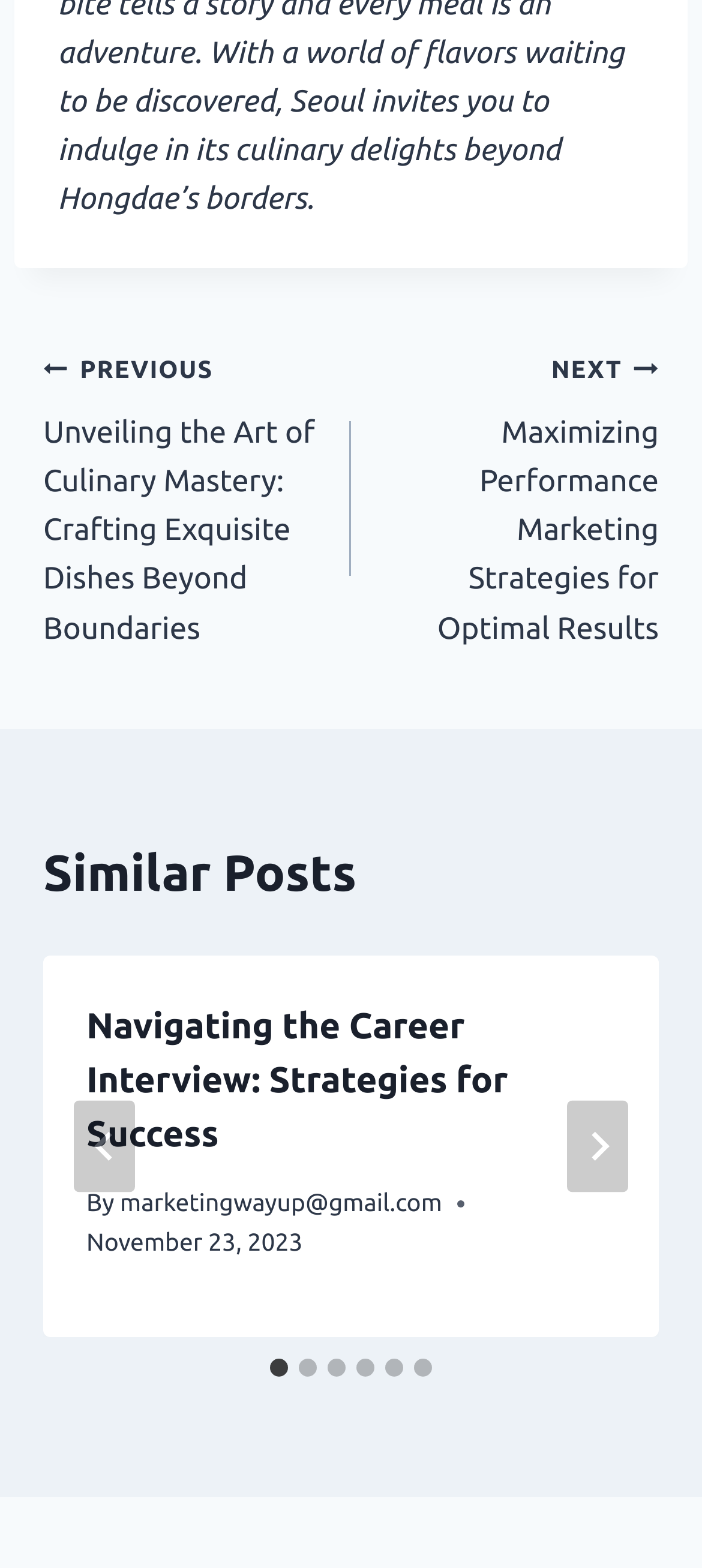Please locate the bounding box coordinates of the element that should be clicked to achieve the given instruction: "Go to next post".

[0.5, 0.219, 0.938, 0.416]